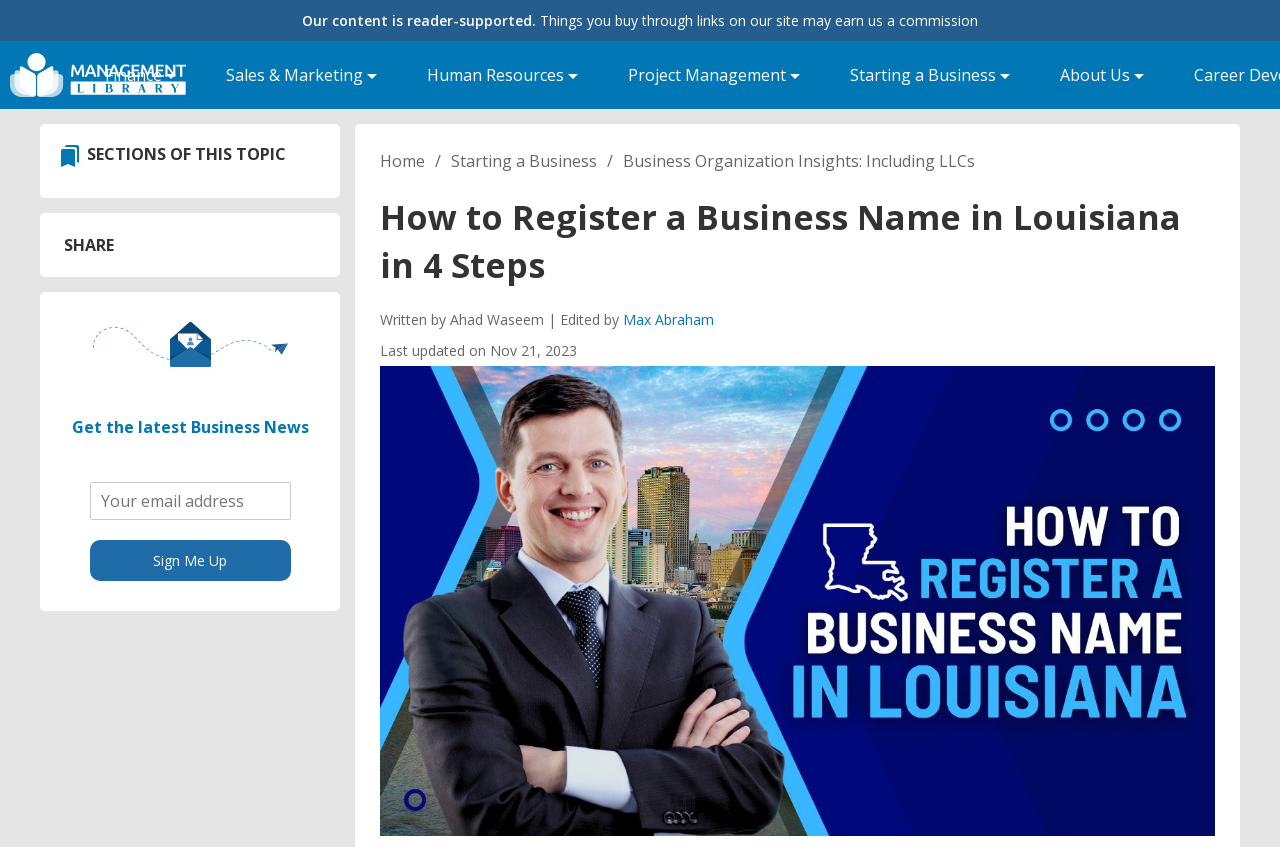Find the bounding box of the web element that fits this description: "Home".

[0.297, 0.176, 0.332, 0.205]